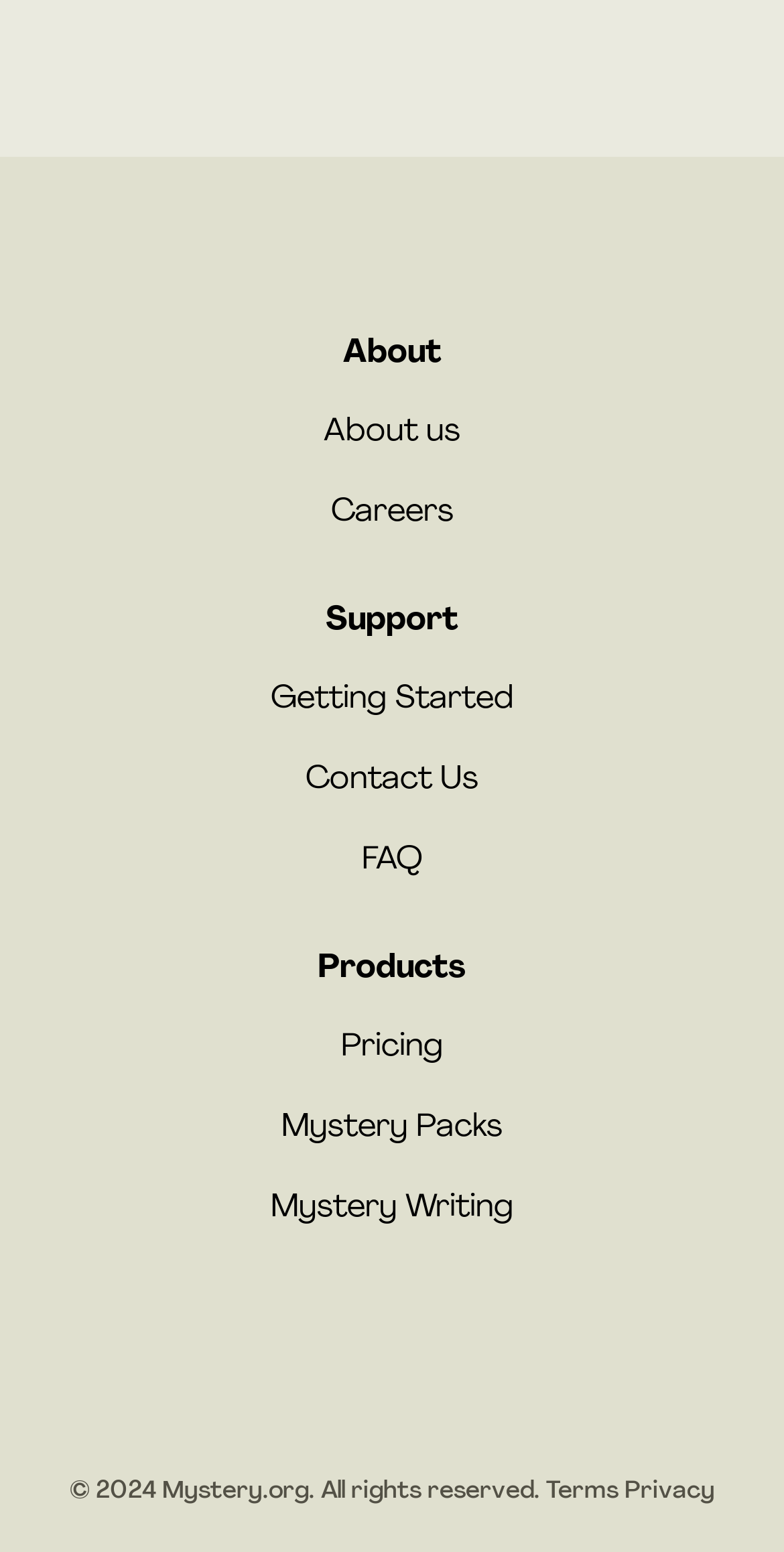What is the copyright information at the bottom of the webpage?
Kindly give a detailed and elaborate answer to the question.

I looked at the bottom section of the webpage and found the copyright information, which is '© 2024 Mystery.org. All rights reserved.', located at the bottom left corner with a bounding box coordinate of [0.088, 0.953, 0.696, 0.968].